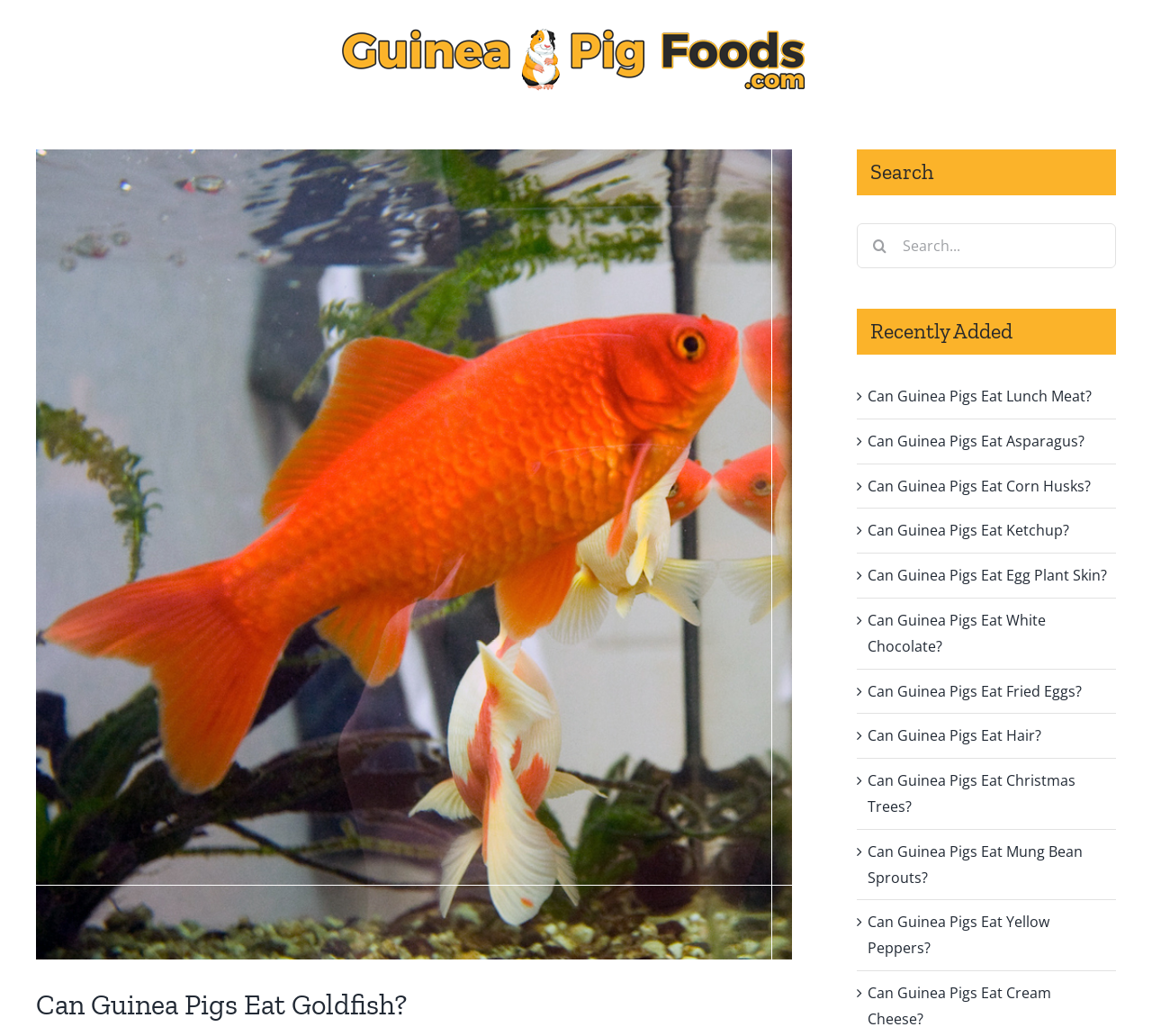What is the image below the logo?
Please provide a comprehensive answer based on the information in the image.

The image below the logo is a goldfish, which is an image element located at the top of the webpage, with a bounding box of [0.031, 0.144, 0.688, 0.926]. It has a 'View Larger Image' link above it.